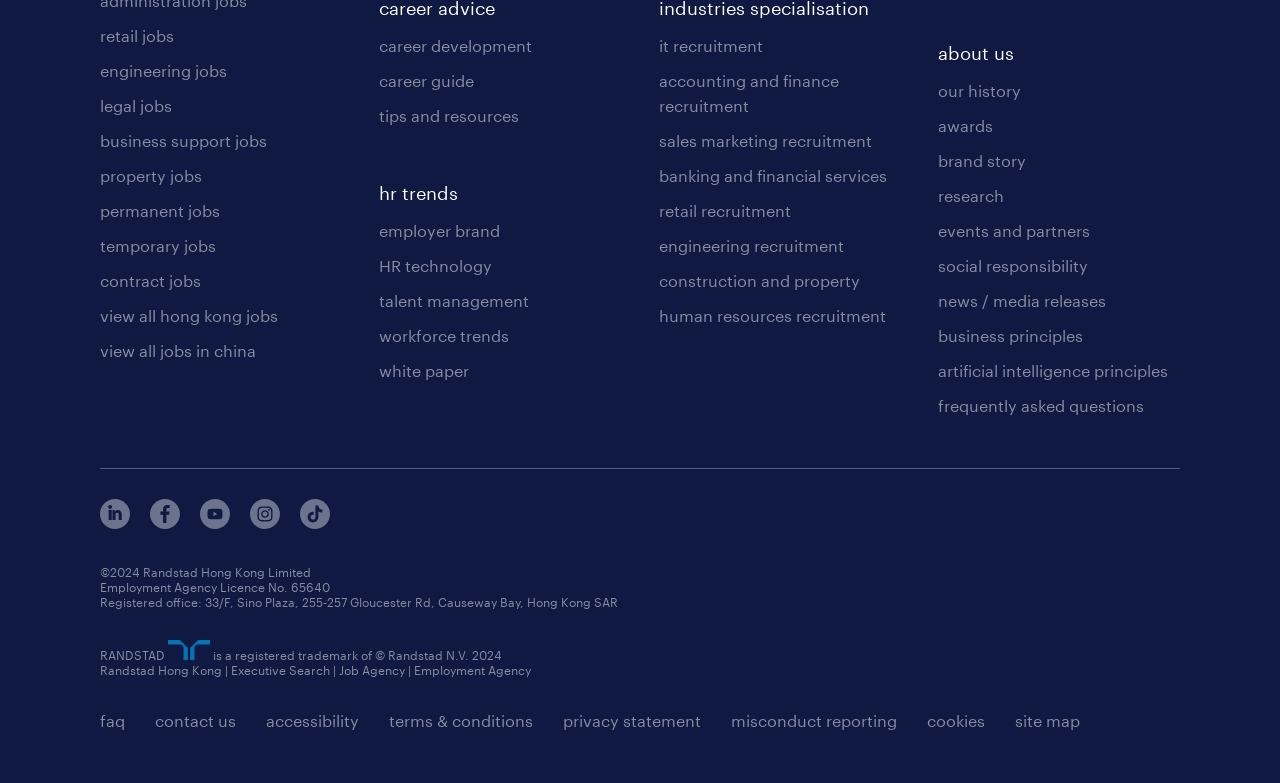Kindly respond to the following question with a single word or a brief phrase: 
What is the license number of the employment agency?

65640